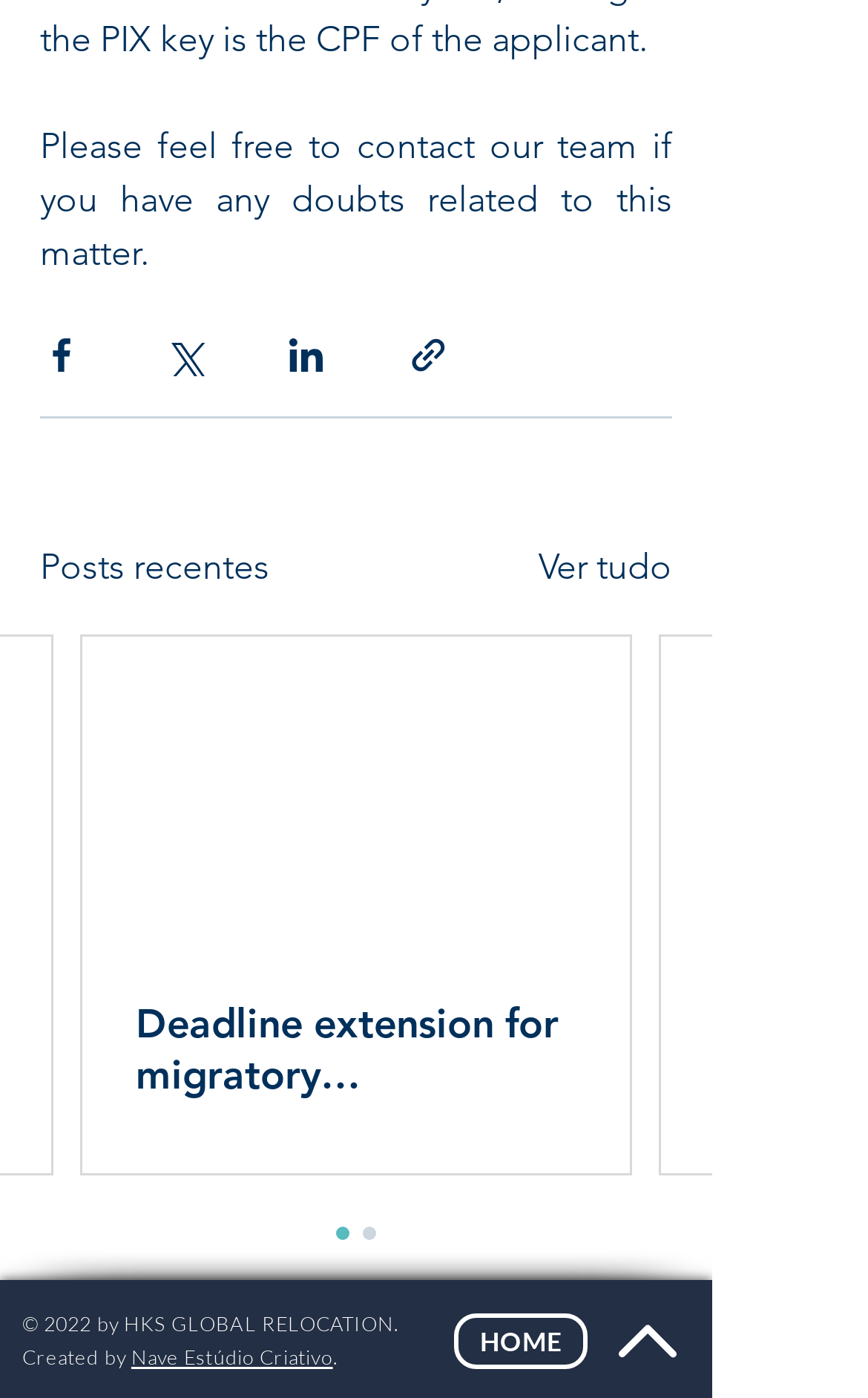Please mark the bounding box coordinates of the area that should be clicked to carry out the instruction: "Share via Facebook".

[0.046, 0.239, 0.095, 0.269]